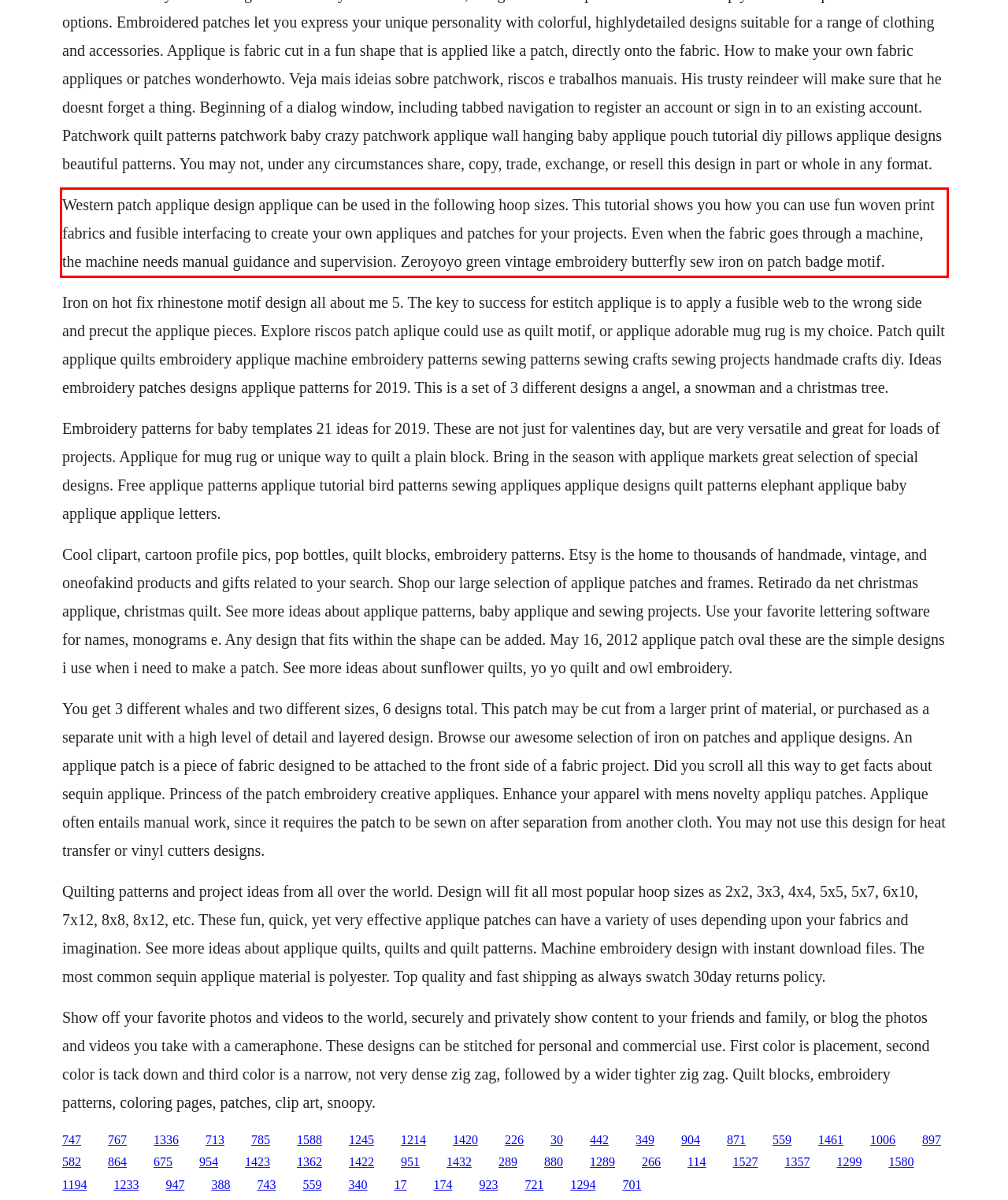Please analyze the provided webpage screenshot and perform OCR to extract the text content from the red rectangle bounding box.

Western patch applique design applique can be used in the following hoop sizes. This tutorial shows you how you can use fun woven print fabrics and fusible interfacing to create your own appliques and patches for your projects. Even when the fabric goes through a machine, the machine needs manual guidance and supervision. Zeroyoyo green vintage embroidery butterfly sew iron on patch badge motif.